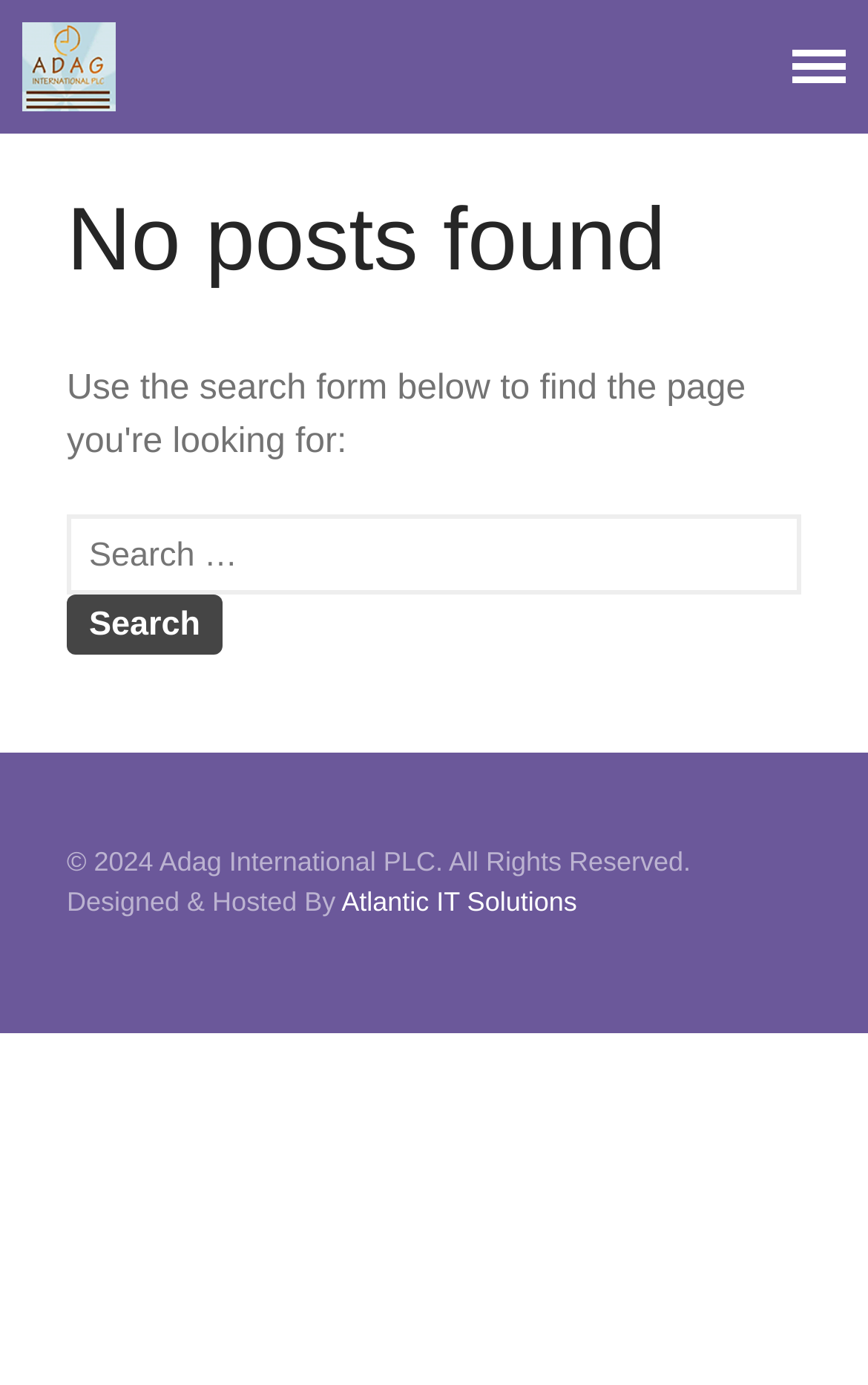Specify the bounding box coordinates for the region that must be clicked to perform the given instruction: "Contact Adag International PLC".

[0.449, 0.309, 0.936, 0.357]